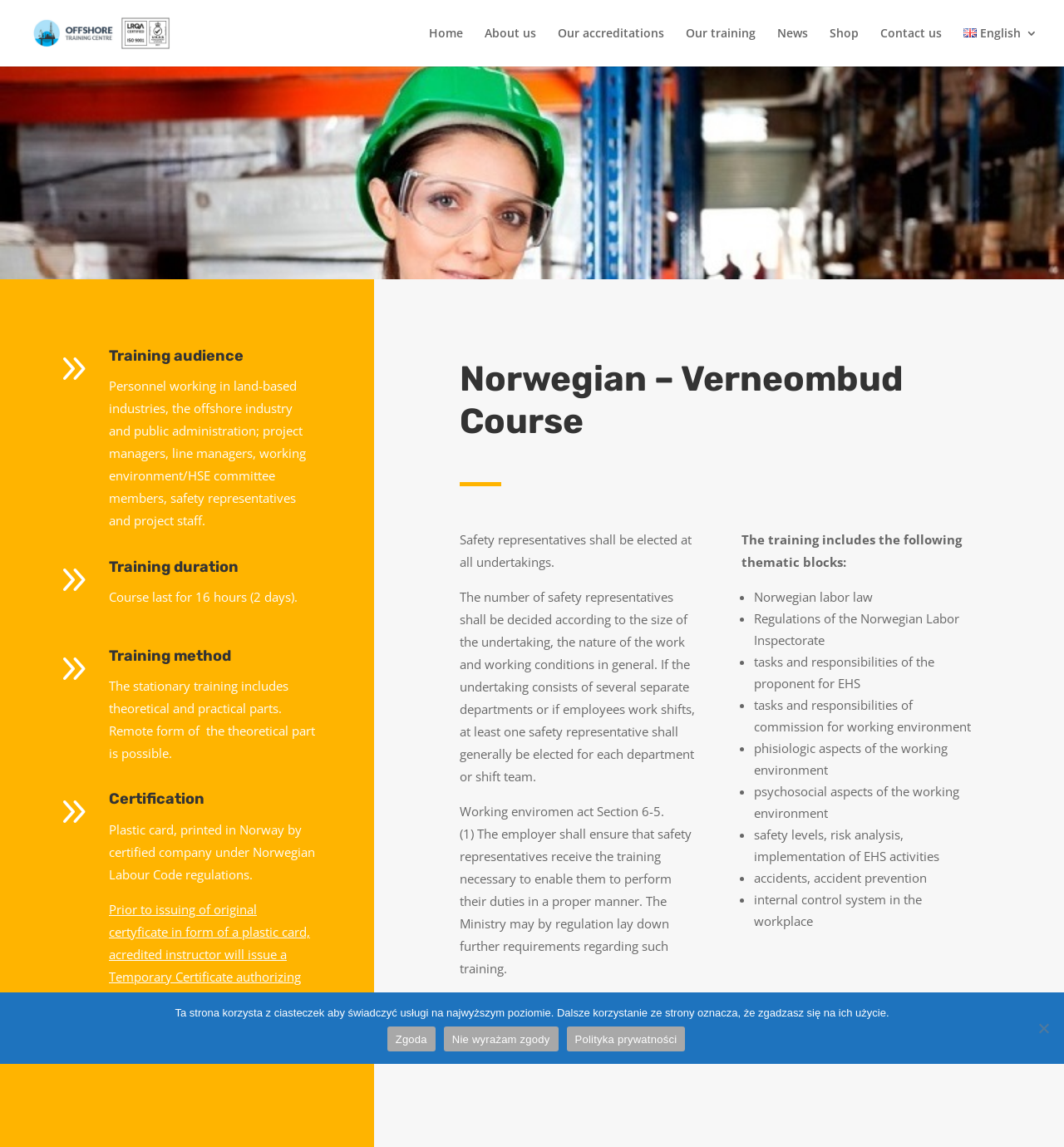What is the format of the certification?
Using the image, provide a concise answer in one word or a short phrase.

Plastic card